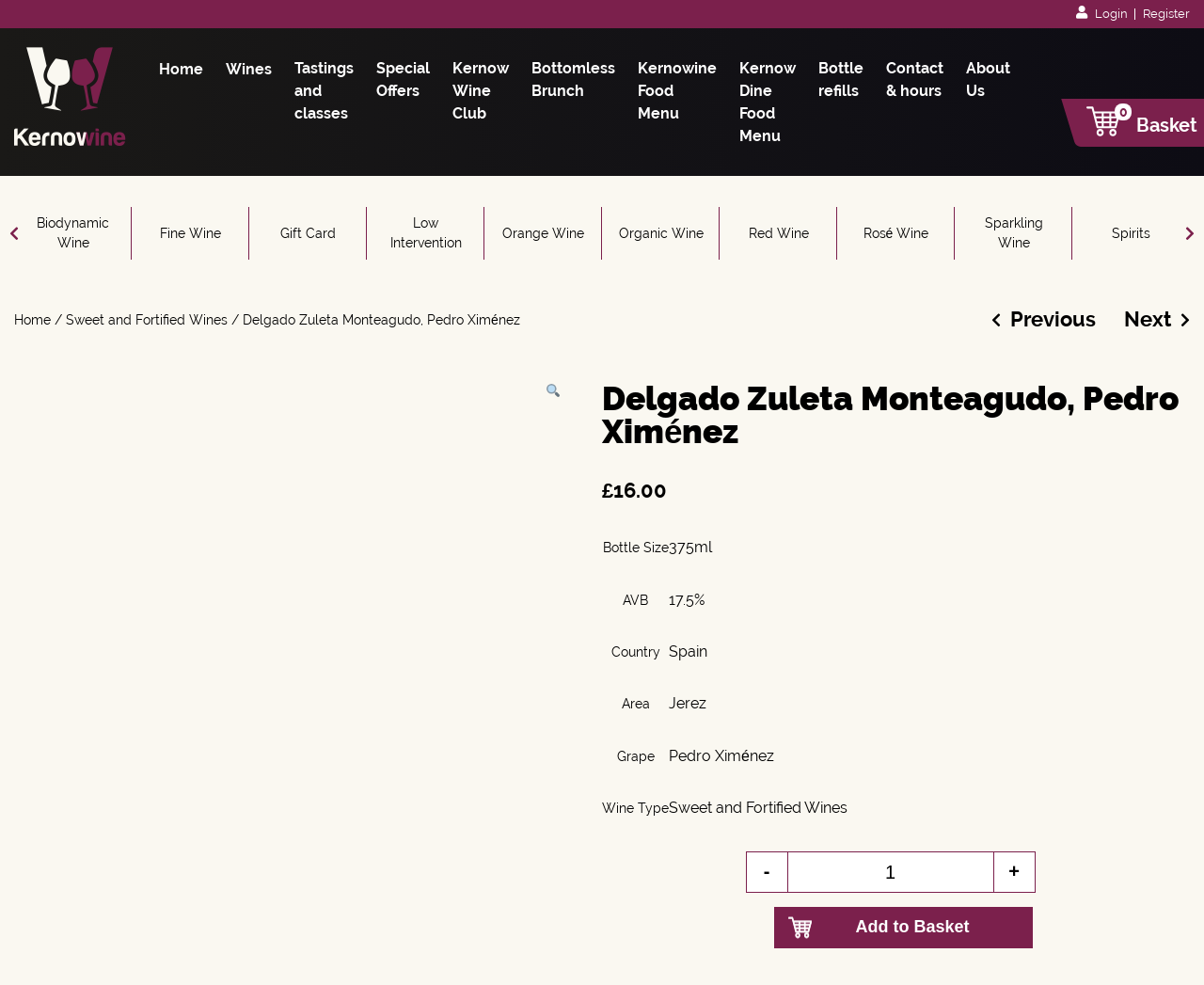Identify the bounding box coordinates of the element that should be clicked to fulfill this task: "Search for wines". The coordinates should be provided as four float numbers between 0 and 1, i.e., [left, top, right, bottom].

[0.453, 0.387, 0.466, 0.407]